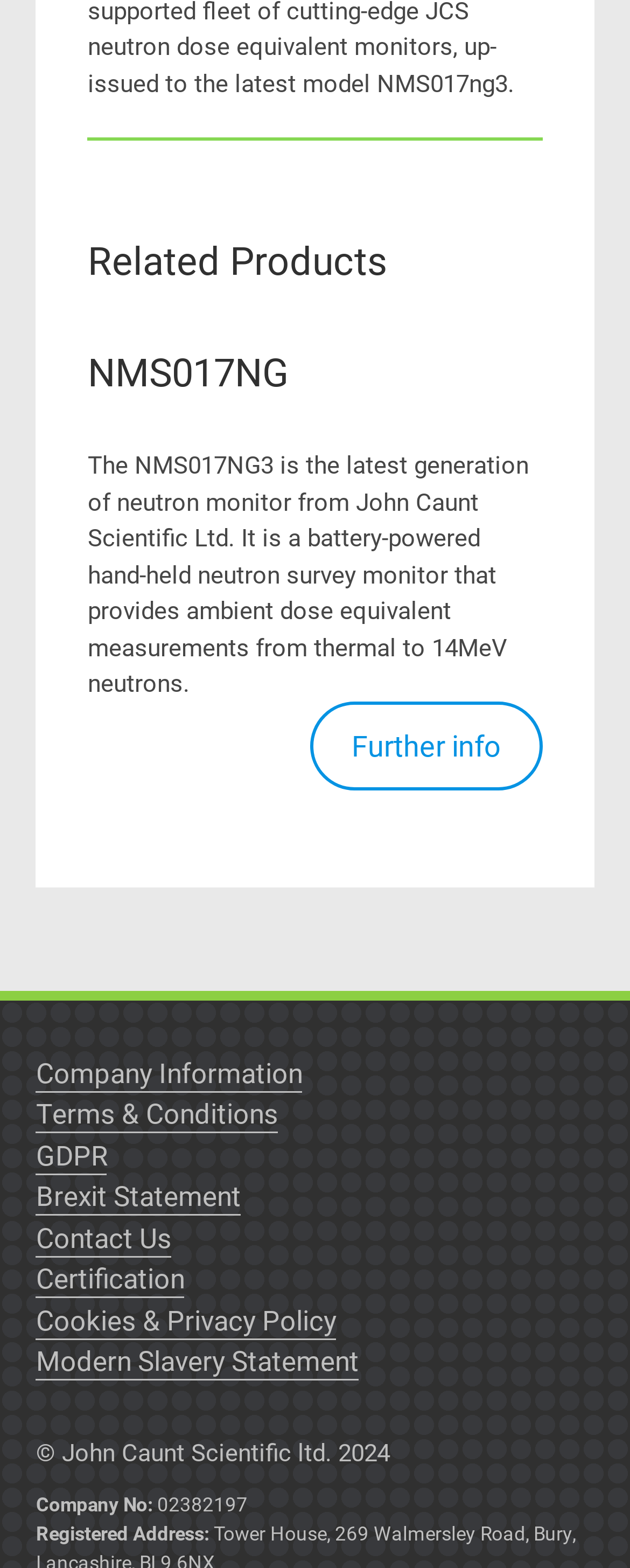Identify the bounding box for the described UI element: "Terms & Conditions".

[0.057, 0.698, 0.442, 0.723]